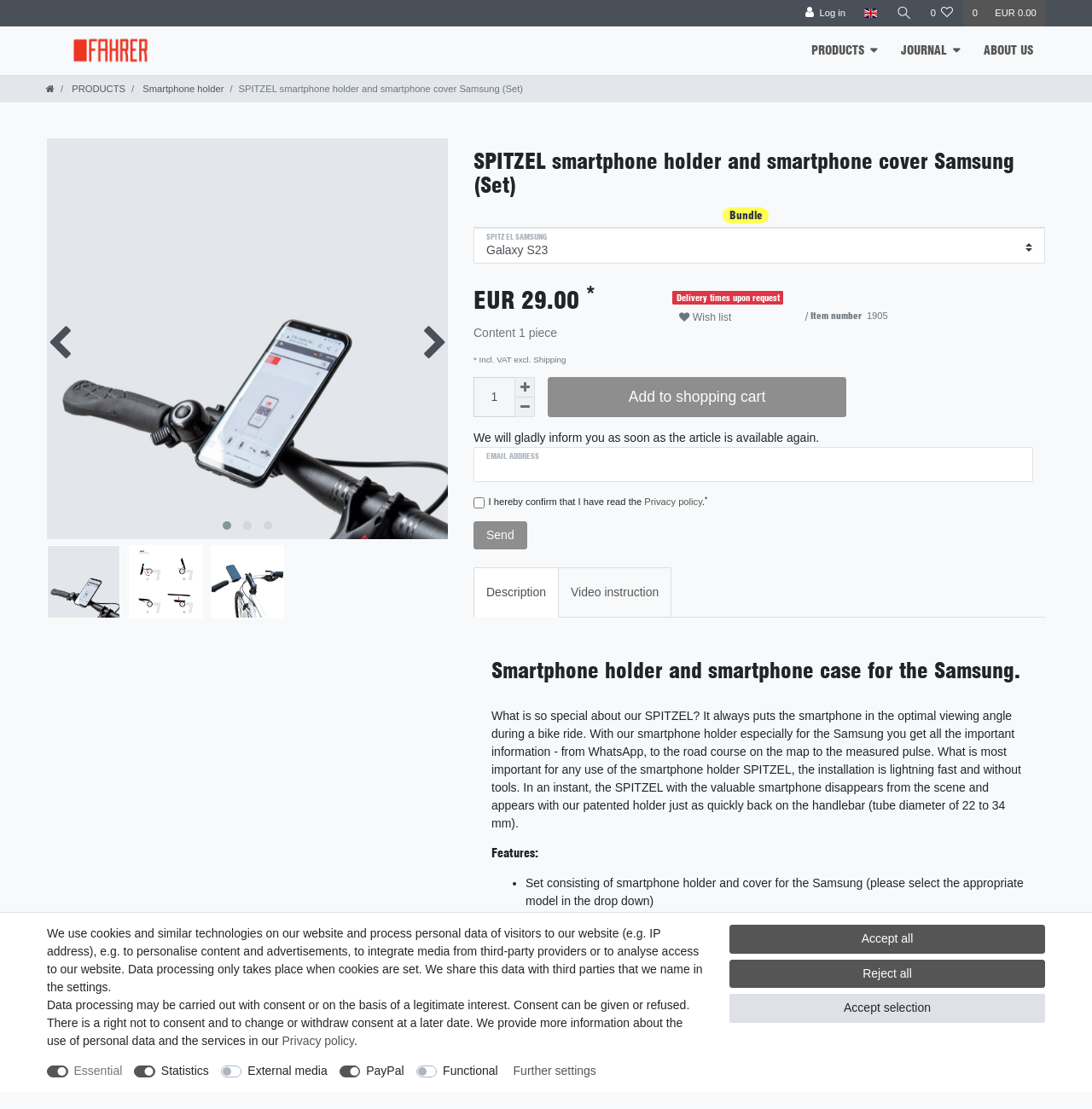Kindly provide the bounding box coordinates of the section you need to click on to fulfill the given instruction: "Search for a product".

[0.812, 0.0, 0.843, 0.024]